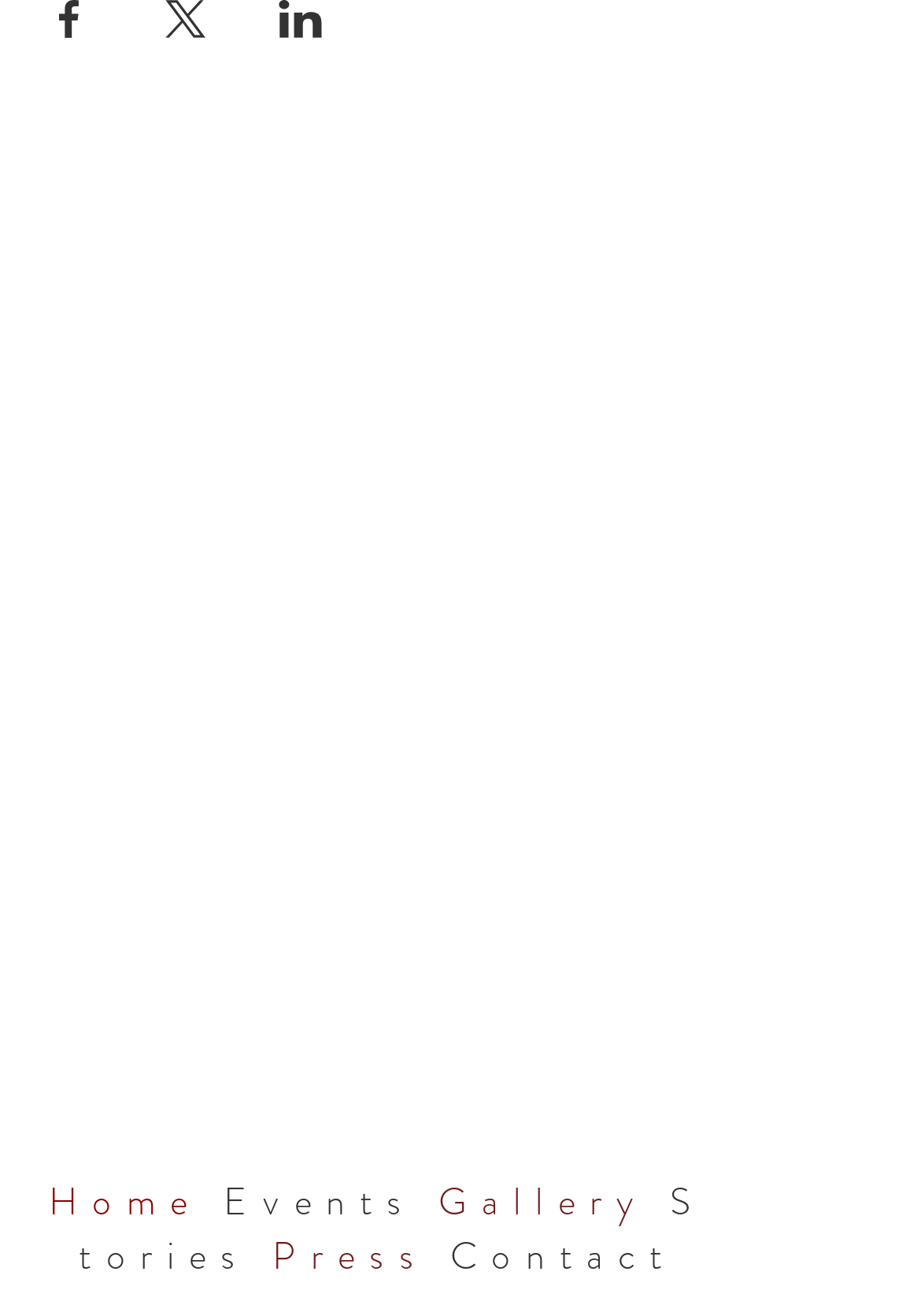Locate the UI element described by aria-label="Full Name*" name="full-name*" placeholder="Full Name*" and provide its bounding box coordinates. Use the format (top-left x, top-left y, bottom-right x, bottom-right y) with all values as floating point numbers between 0 and 1.

[0.051, 0.373, 0.769, 0.434]